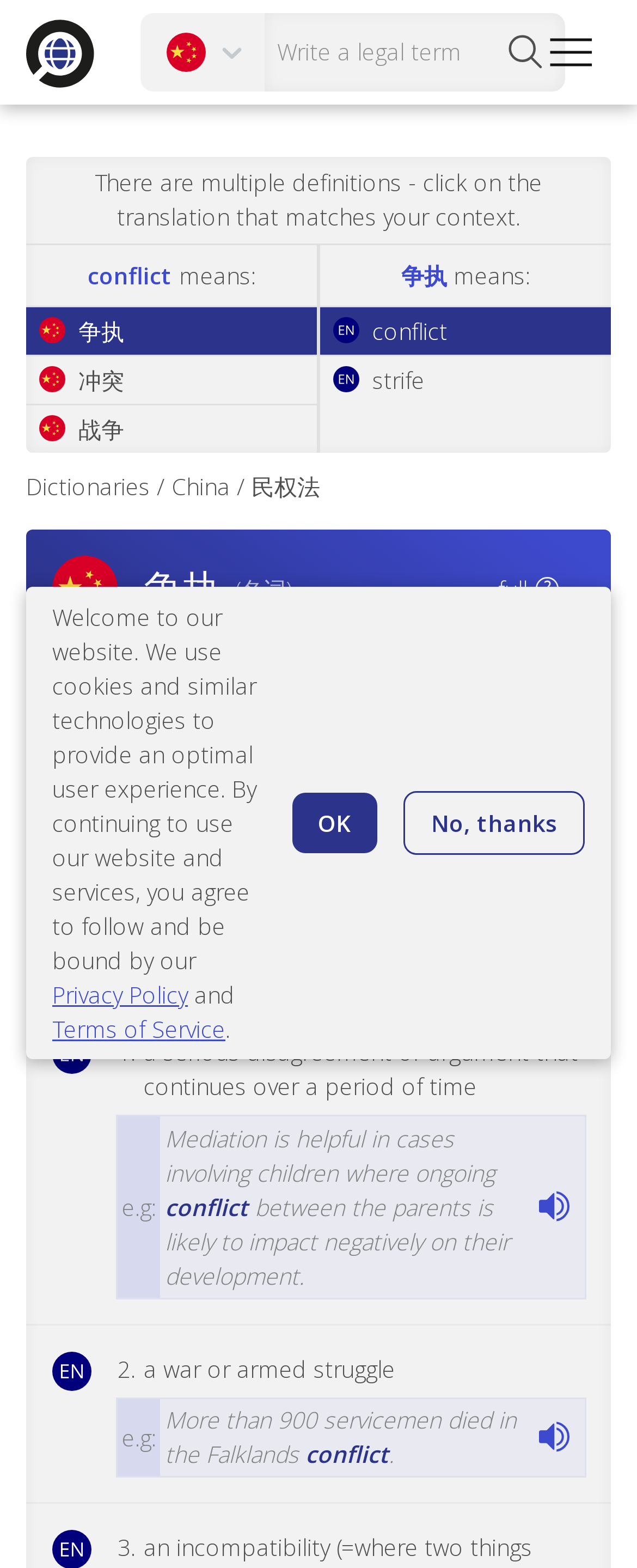Provide the bounding box coordinates for the area that should be clicked to complete the instruction: "Search for a legal term".

[0.415, 0.008, 0.888, 0.058]